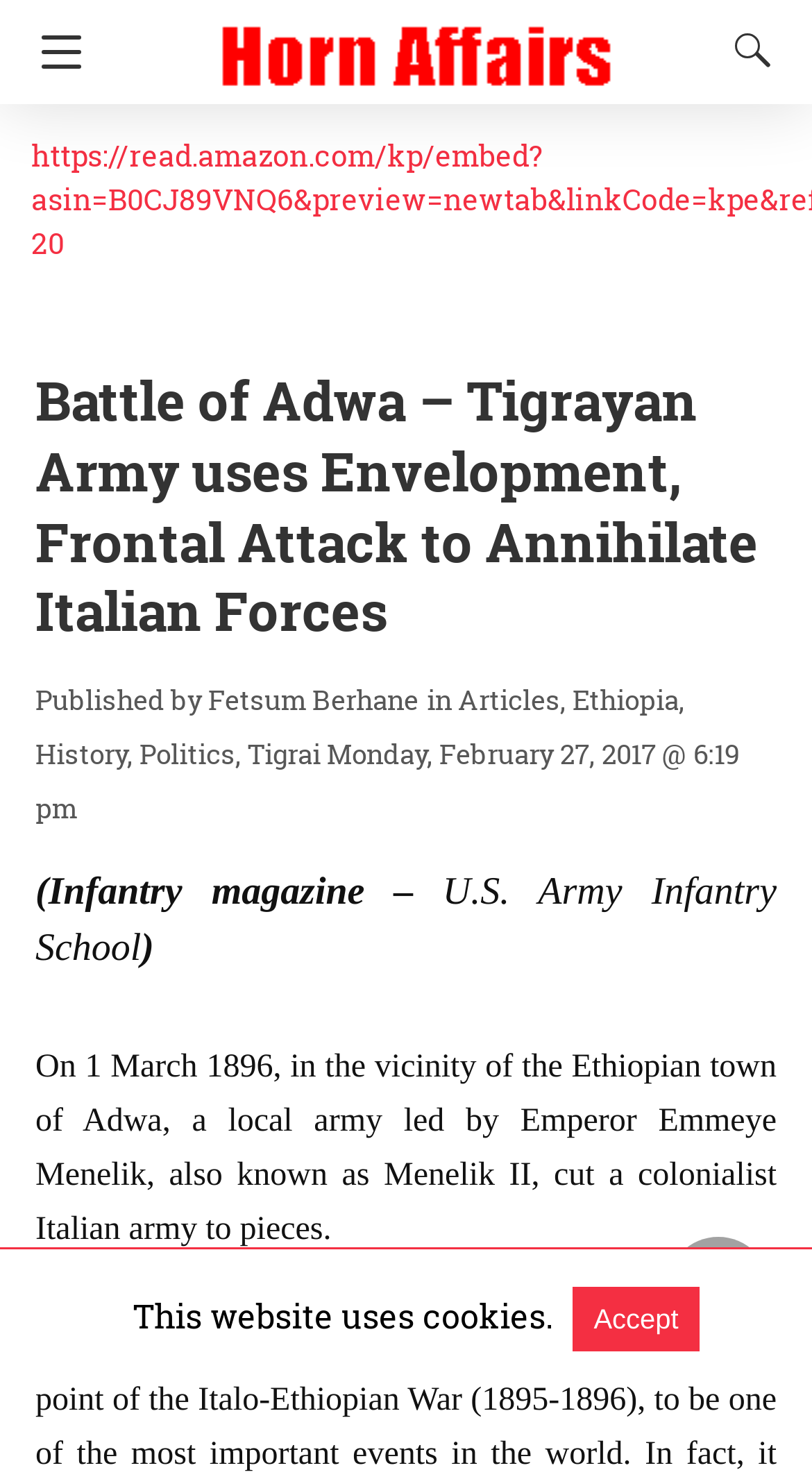Illustrate the webpage's structure and main components comprehensively.

The webpage appears to be an article page from the website "Horn Affairs". At the top left corner, there is a navigation button labeled "Navigation". Next to it, there is a link to the website's homepage, accompanied by an image of the website's logo. On the top right corner, there is a search button.

Below the navigation and search buttons, there is a header section that spans the entire width of the page. The header contains the title of the article, "Battle of Adwa – Tigrayan Army uses Envelopment, Frontal Attack to Annihilate Italian Forces", in a large font size.

Under the header, there is a section that displays the author's name, "Fetsum Berhane", followed by the categories of the article, which are "Articles", "Ethiopia", "History", "Politics", and "Tigrai". The publication date and time of the article, "Monday, February 27, 2017 @ 6:19 pm", are also displayed in this section.

The main content of the article starts below the author and category section. The article begins with a quote from Infantry magazine, which is attributed to the U.S. Army Infantry School. The quote describes a battle that took place on March 1, 1896, in the vicinity of the Ethiopian town of Adwa.

At the bottom of the page, there is a notice that informs users that the website uses cookies. Next to the notice, there is an "Accept" button. On the bottom right corner, there is a link with a downward arrow symbol, which may lead to more options or settings.

Overall, the webpage has a simple and clean layout, with a focus on presenting the article's content in a clear and readable manner.